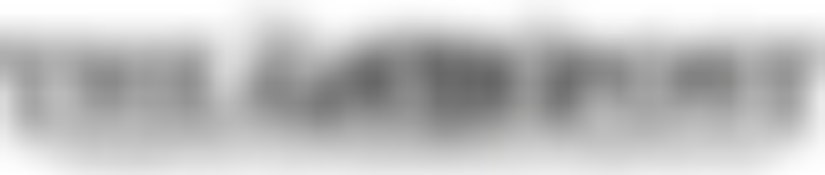What style is the typography of the logo? Look at the image and give a one-word or short phrase answer.

Clean